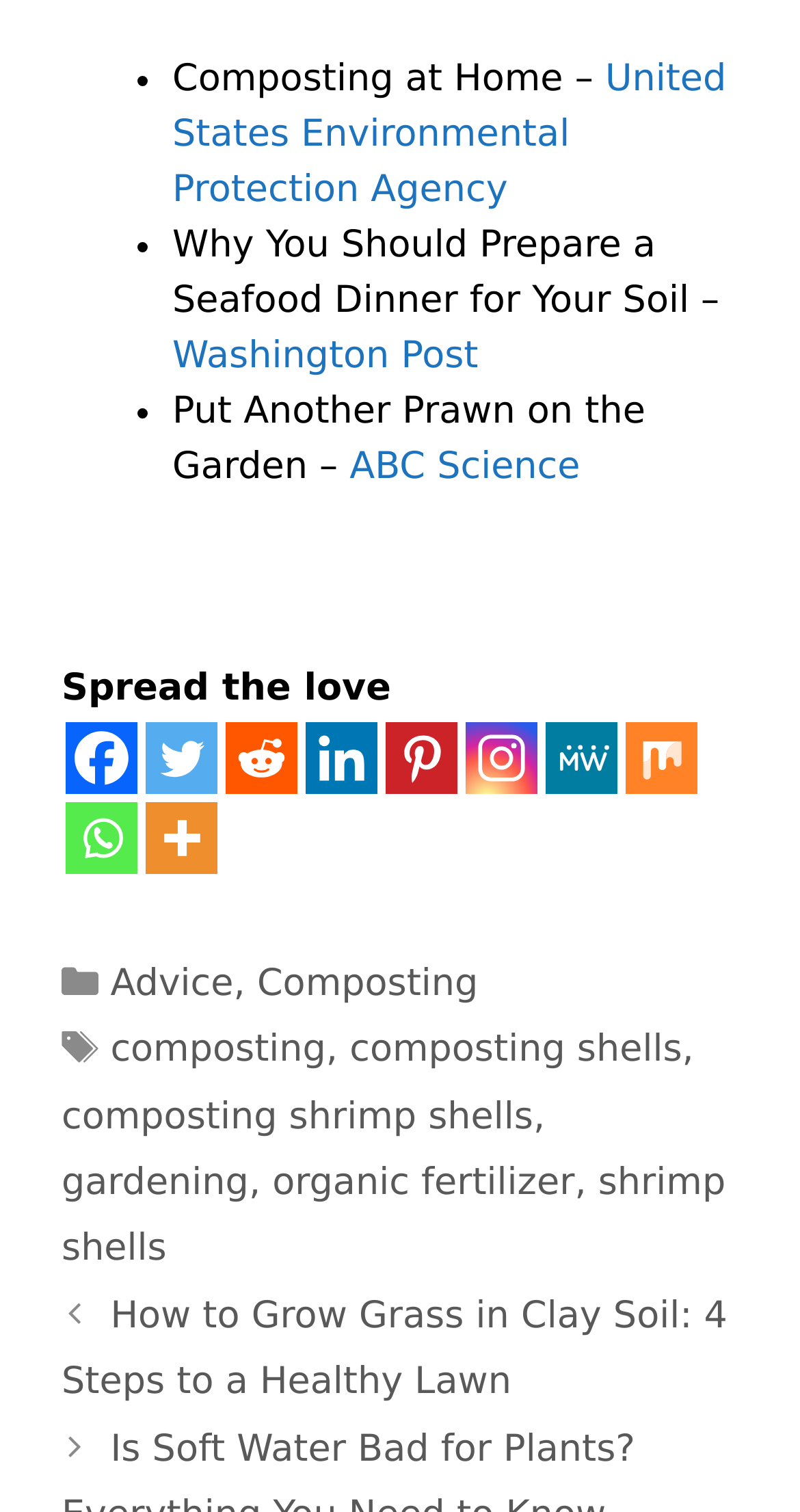Please identify the bounding box coordinates of the region to click in order to complete the given instruction: "Click on the link to United States Environmental Protection Agency". The coordinates should be four float numbers between 0 and 1, i.e., [left, top, right, bottom].

[0.215, 0.038, 0.908, 0.14]